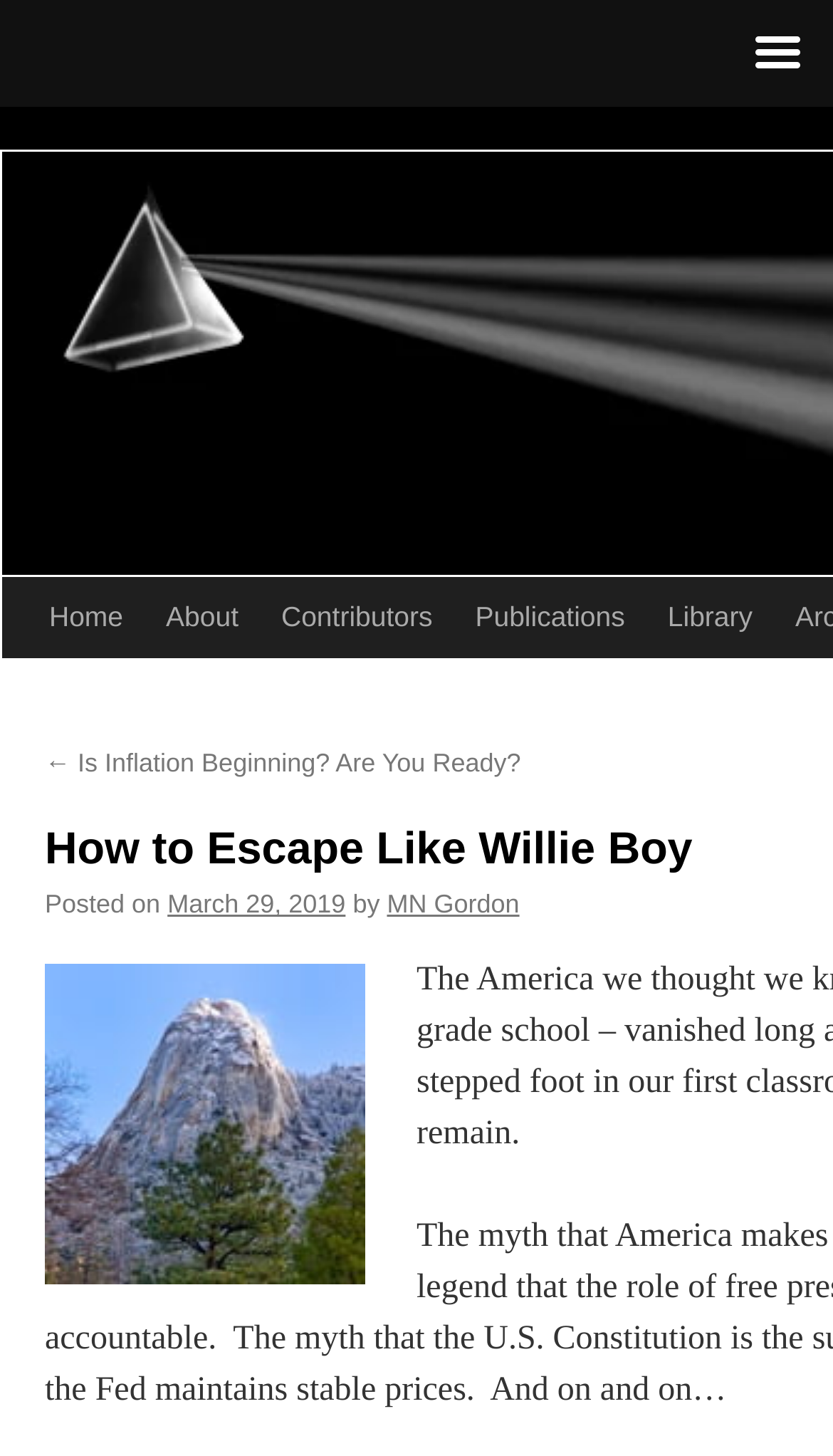Identify the bounding box coordinates of the part that should be clicked to carry out this instruction: "browse Fashion".

None